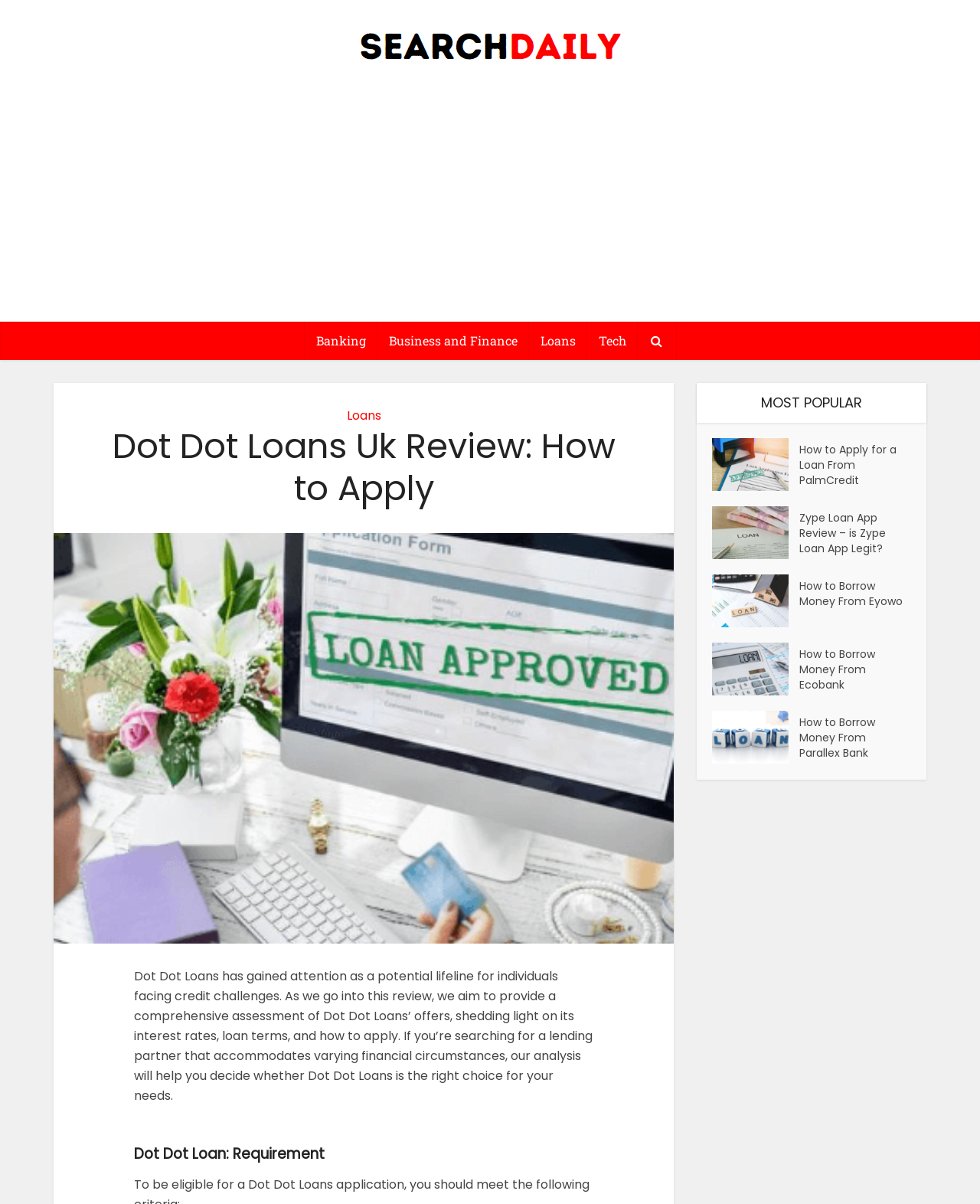Kindly determine the bounding box coordinates of the area that needs to be clicked to fulfill this instruction: "Apply for a Loan From Palm Credit".

[0.727, 0.364, 0.816, 0.408]